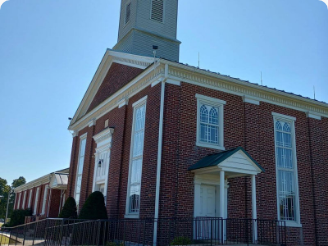Generate an in-depth description of the visual content.

The image showcases a charming red-brick church, characterized by its classic architectural features. The church has large, arched windows embellished with intricate designs, allowing natural light to fill the interior. The building's sturdy structure is enhanced by a prominent steeple that rises elegantly from the roof, topped with a decorative finial. In the foreground, well-maintained shrubs create a welcoming atmosphere, while a set of steps leads to the front entrance, inviting the community to gather. The clear blue sky overhead adds to the serene ambiance. This image represents a place of worship and community connection, aligning with themes of fellowship and spiritual growth.